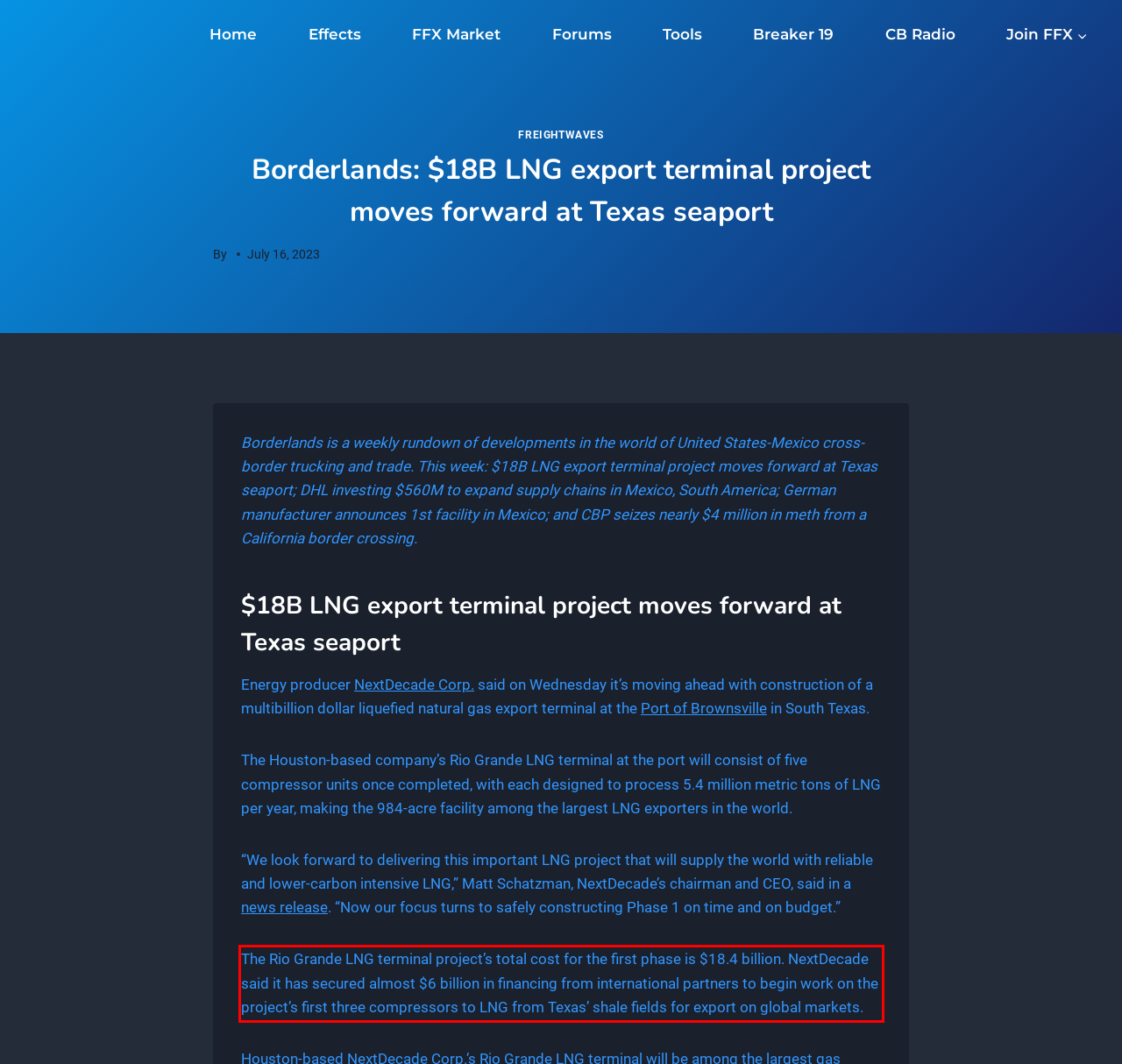Given a webpage screenshot, identify the text inside the red bounding box using OCR and extract it.

The Rio Grande LNG terminal project’s total cost for the first phase is $18.4 billion. NextDecade said it has secured almost $6 billion in financing from international partners to begin work on the project’s first three compressors to LNG from Texas’ shale fields for export on global markets.